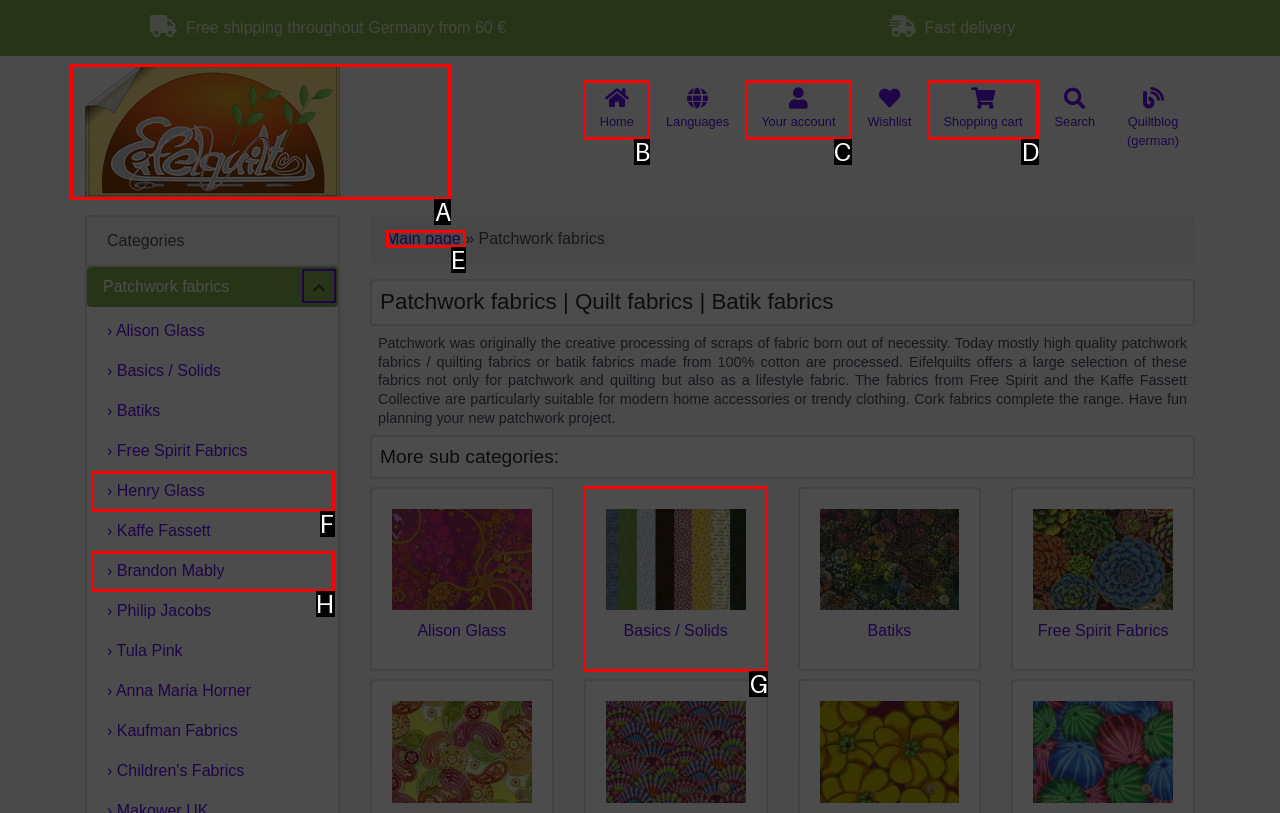Identify the appropriate choice to fulfill this task: Click on the 'Eifelquilts' logo
Respond with the letter corresponding to the correct option.

A